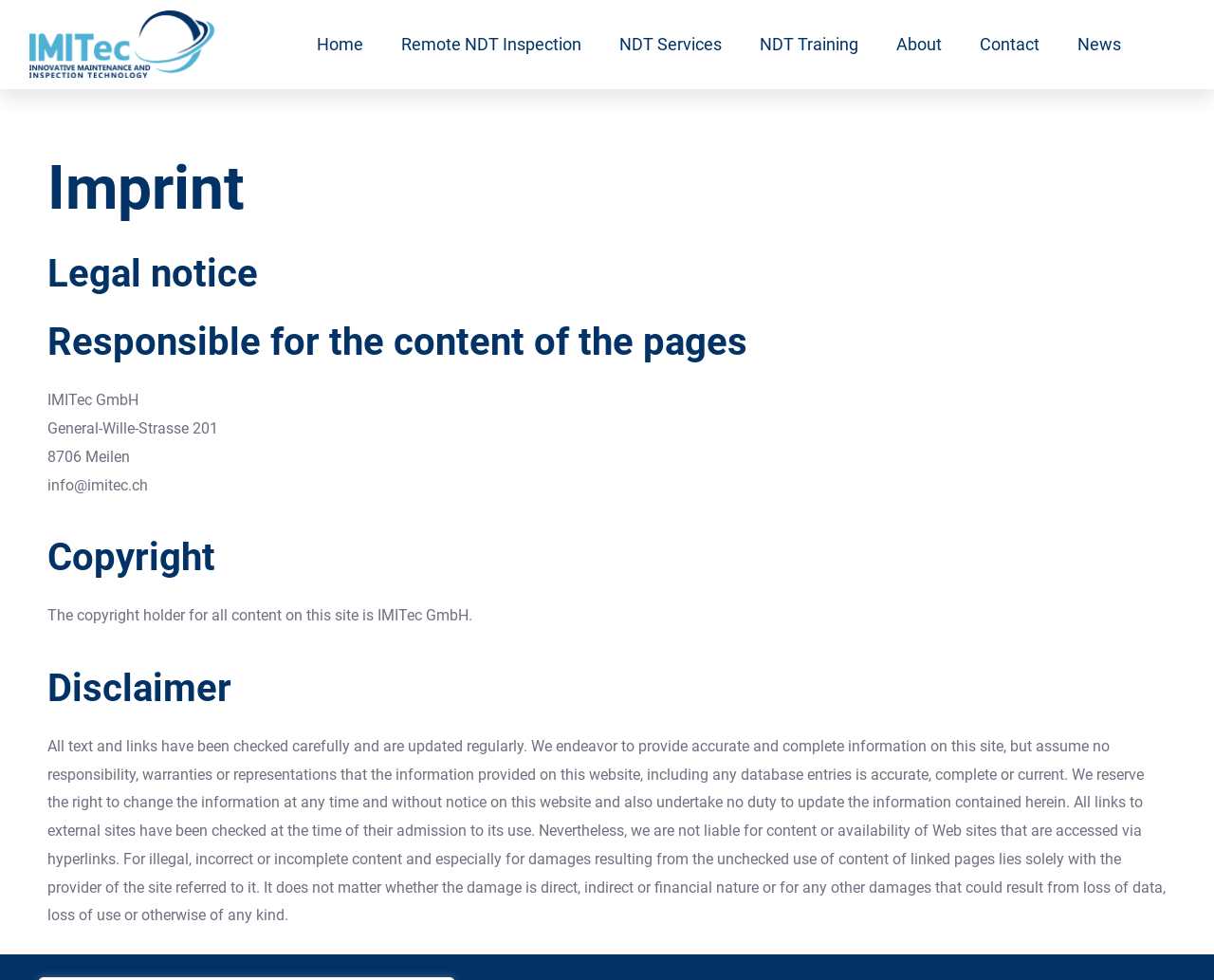Given the element description "0 watching users", identify the bounding box of the corresponding UI element.

None